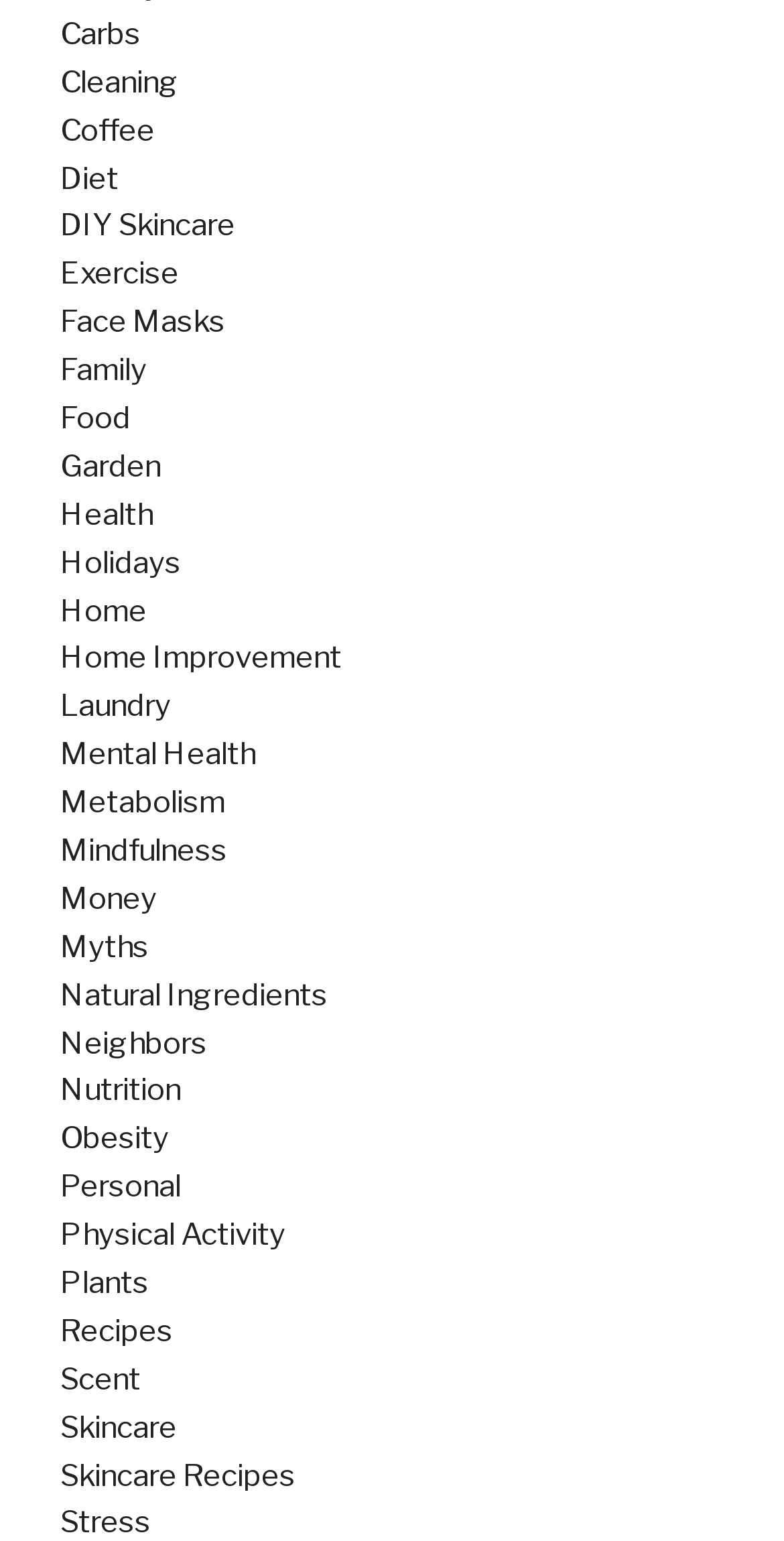Please determine the bounding box coordinates of the element's region to click in order to carry out the following instruction: "click on the Carbs link". The coordinates should be four float numbers between 0 and 1, i.e., [left, top, right, bottom].

[0.077, 0.01, 0.179, 0.034]